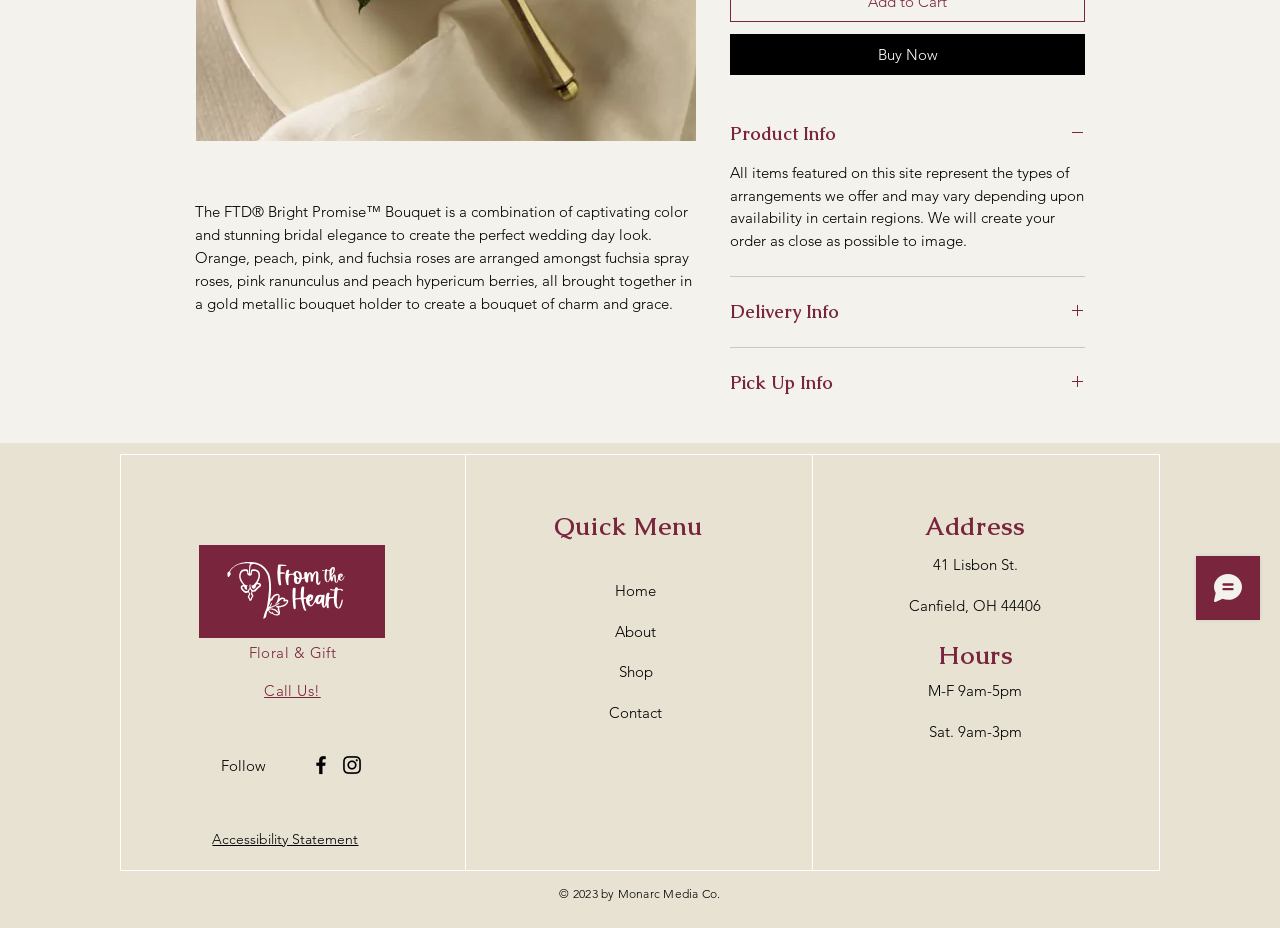Given the element description Buy Now, specify the bounding box coordinates of the corresponding UI element in the format (top-left x, top-left y, bottom-right x, bottom-right y). All values must be between 0 and 1.

[0.57, 0.037, 0.848, 0.081]